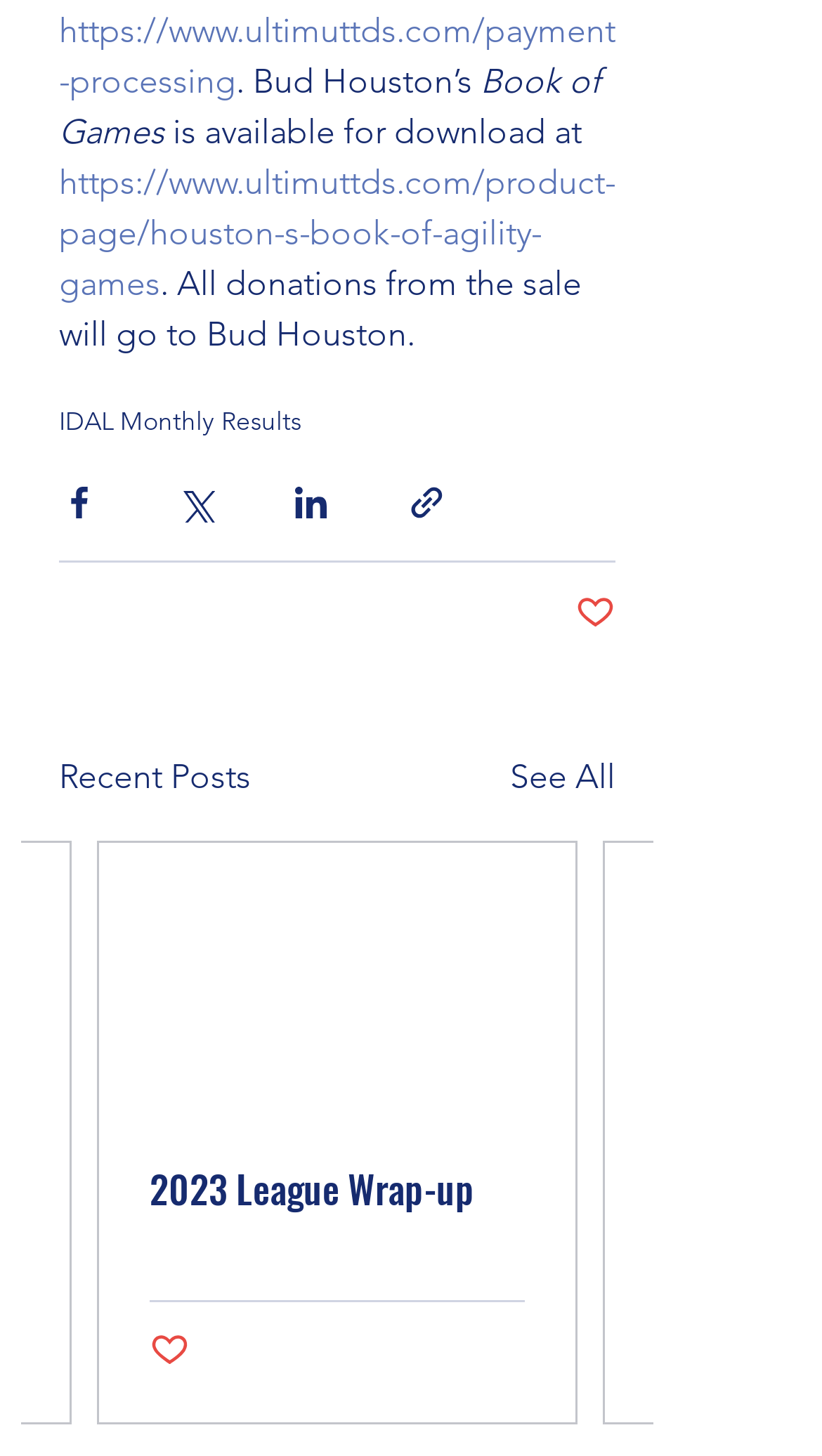Please identify the bounding box coordinates of the clickable element to fulfill the following instruction: "View IDAL Monthly Results". The coordinates should be four float numbers between 0 and 1, i.e., [left, top, right, bottom].

[0.072, 0.277, 0.367, 0.299]